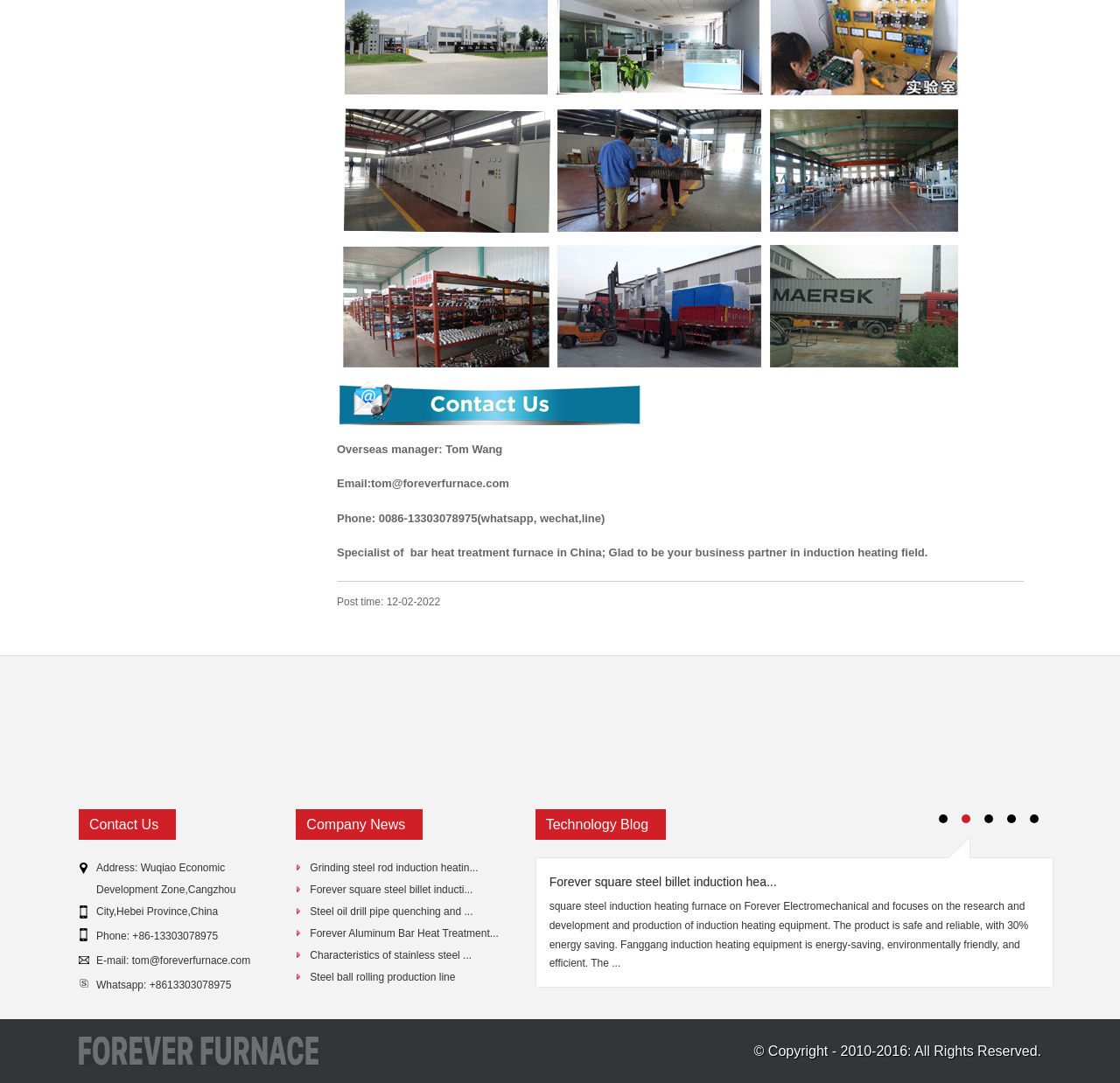Locate the bounding box coordinates of the element that should be clicked to execute the following instruction: "Learn about Forever square steel billet induction heating".

[0.49, 0.808, 0.693, 0.821]